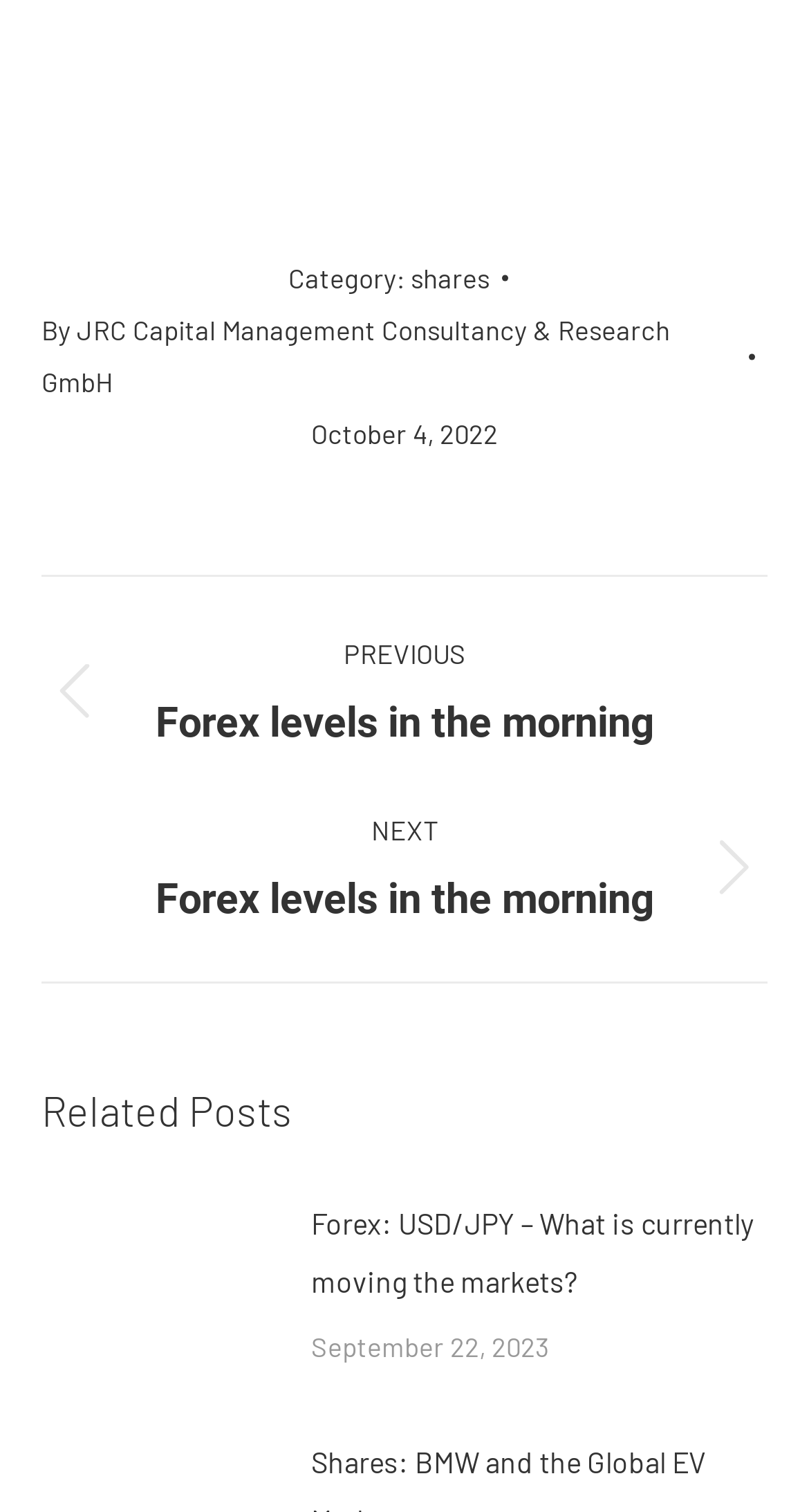Use the details in the image to answer the question thoroughly: 
How many related posts are shown on the webpage?

The webpage contains a 'Related Posts' section, which shows one related post with a title and a publication date.